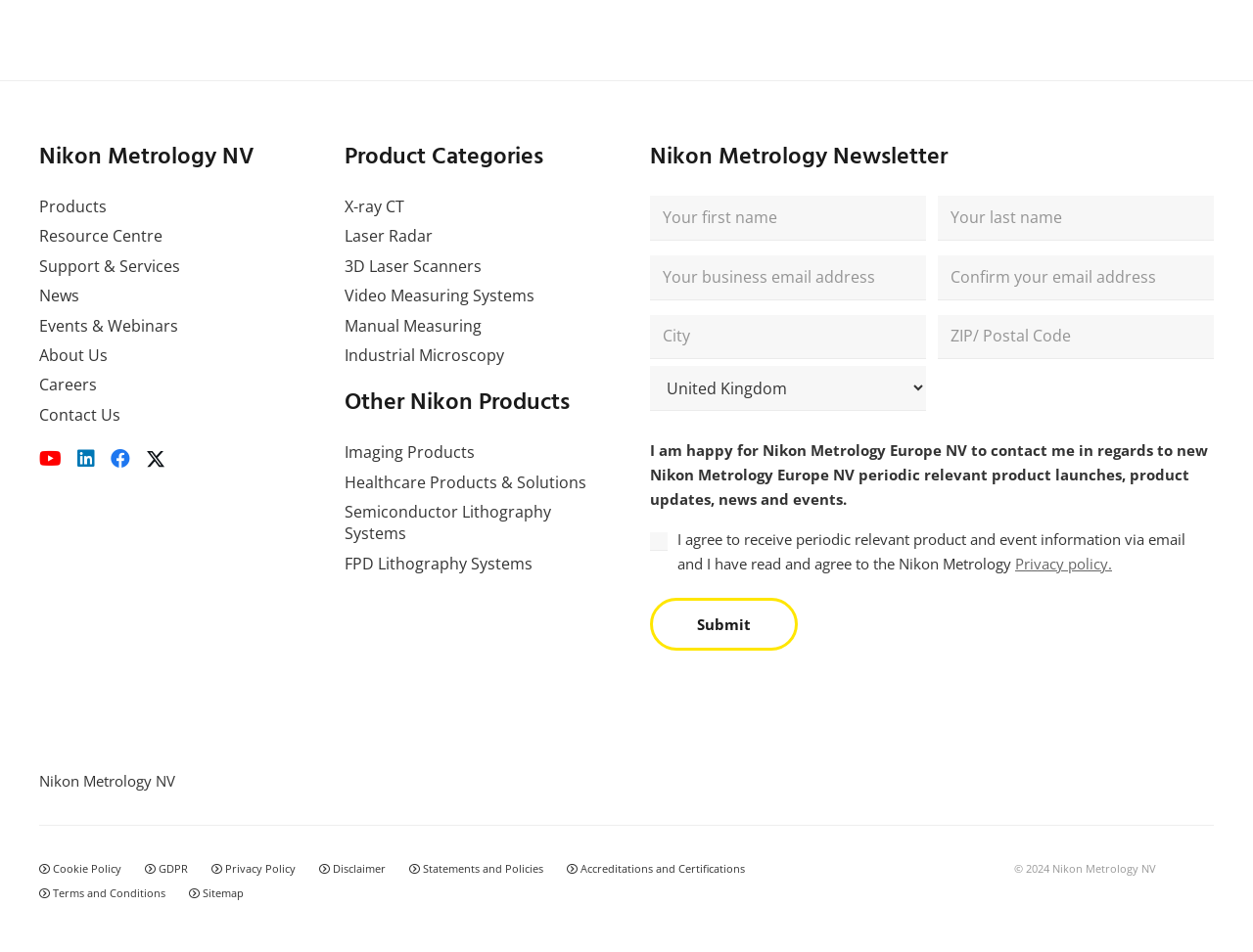How many social media links are there?
Examine the image and give a concise answer in one word or a short phrase.

4